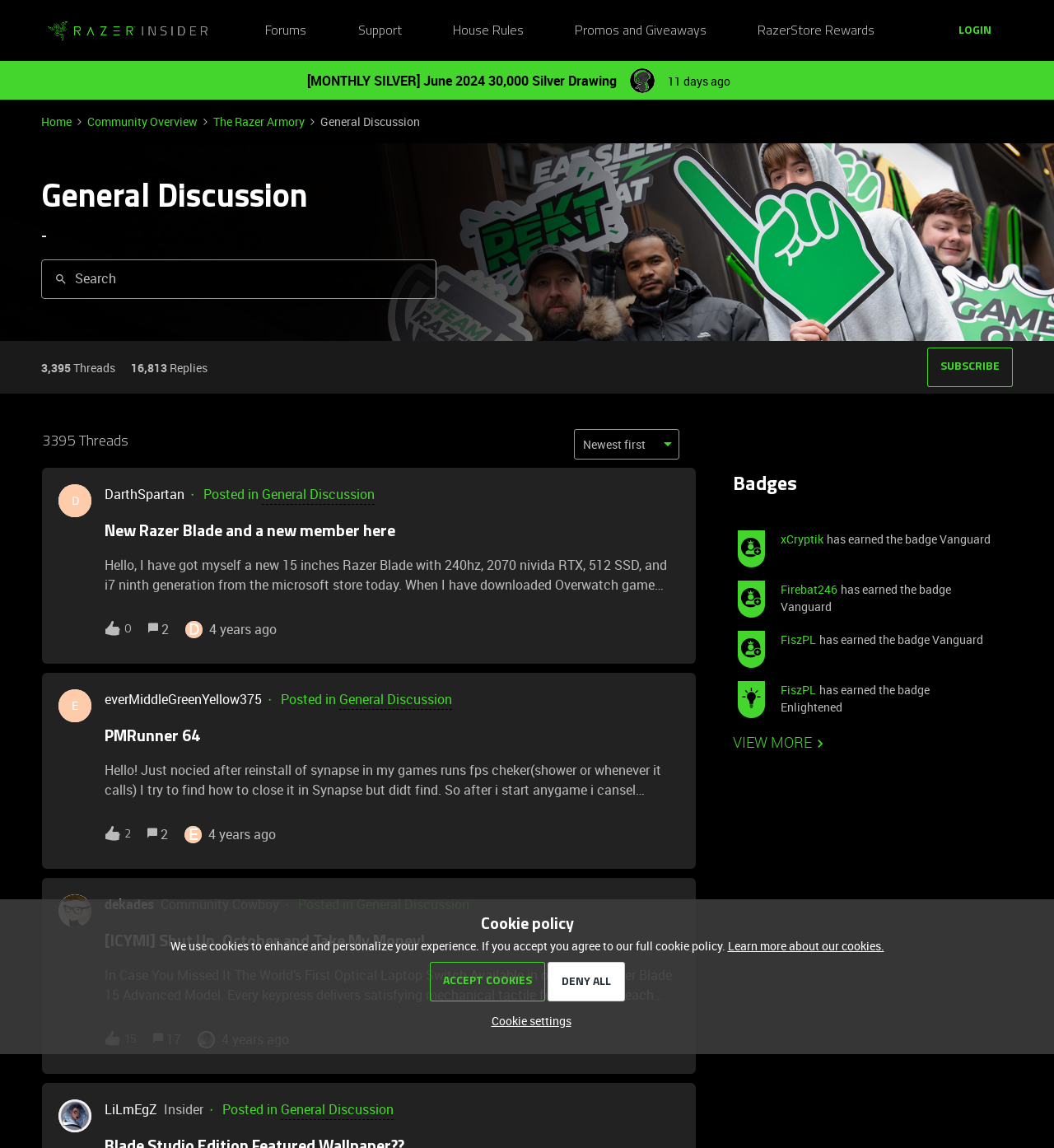Please indicate the bounding box coordinates for the clickable area to complete the following task: "Subscribe to the forum". The coordinates should be specified as four float numbers between 0 and 1, i.e., [left, top, right, bottom].

[0.88, 0.303, 0.961, 0.337]